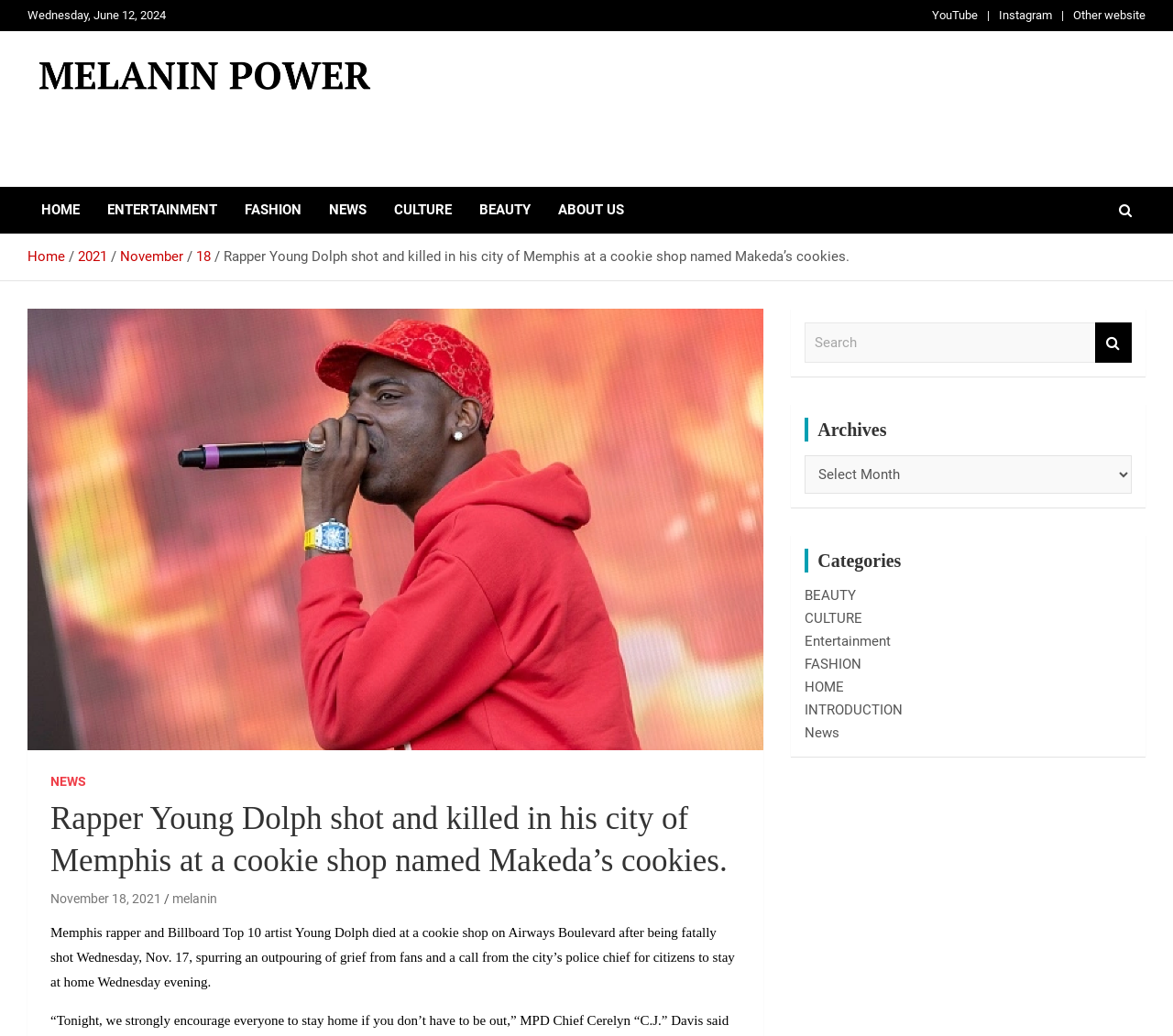Articulate a complete and detailed caption of the webpage elements.

This webpage appears to be a news article or blog post about the death of rapper Young Dolph. At the top of the page, there is a date "Wednesday, June 12, 2024" and a row of social media links, including YouTube, Instagram, and Other website. Below this, there is a logo and a link to "Melanin Power", which is likely the name of the website or publication.

The main content of the page is divided into sections. On the left side, there is a navigation menu with links to different categories, including HOME, ENTERTAINMENT, FASHION, NEWS, CULTURE, BEAUTY, and ABOUT US. Below this, there is a breadcrumbs navigation section, which shows the path to the current article.

The main article is titled "Rapper Young Dolph shot and killed in his city of Memphis at a cookie shop named Makeda’s cookies." and has a subheading with the date "November 18, 2021". The article text describes the circumstances of Young Dolph's death and includes a quote from the city's police chief.

On the right side of the page, there is a search bar with a search button, as well as a section for Archives and Categories, which includes links to different topics, such as BEAUTY, CULTURE, and ENTERTAINMENT.

There is also an image on the page, but its content is not described in the accessibility tree.